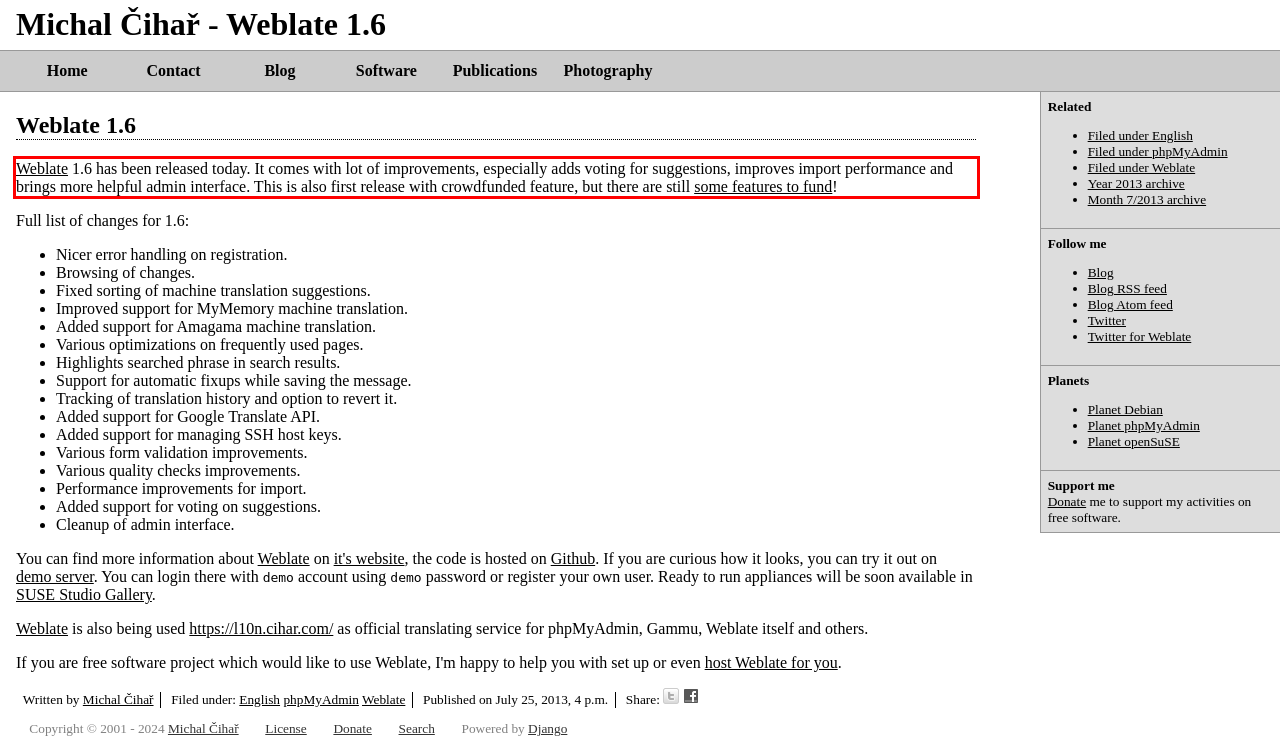Identify and transcribe the text content enclosed by the red bounding box in the given screenshot.

Weblate 1.6 has been released today. It comes with lot of improvements, especially adds voting for suggestions, improves import performance and brings more helpful admin interface. This is also first release with crowdfunded feature, but there are still some features to fund!